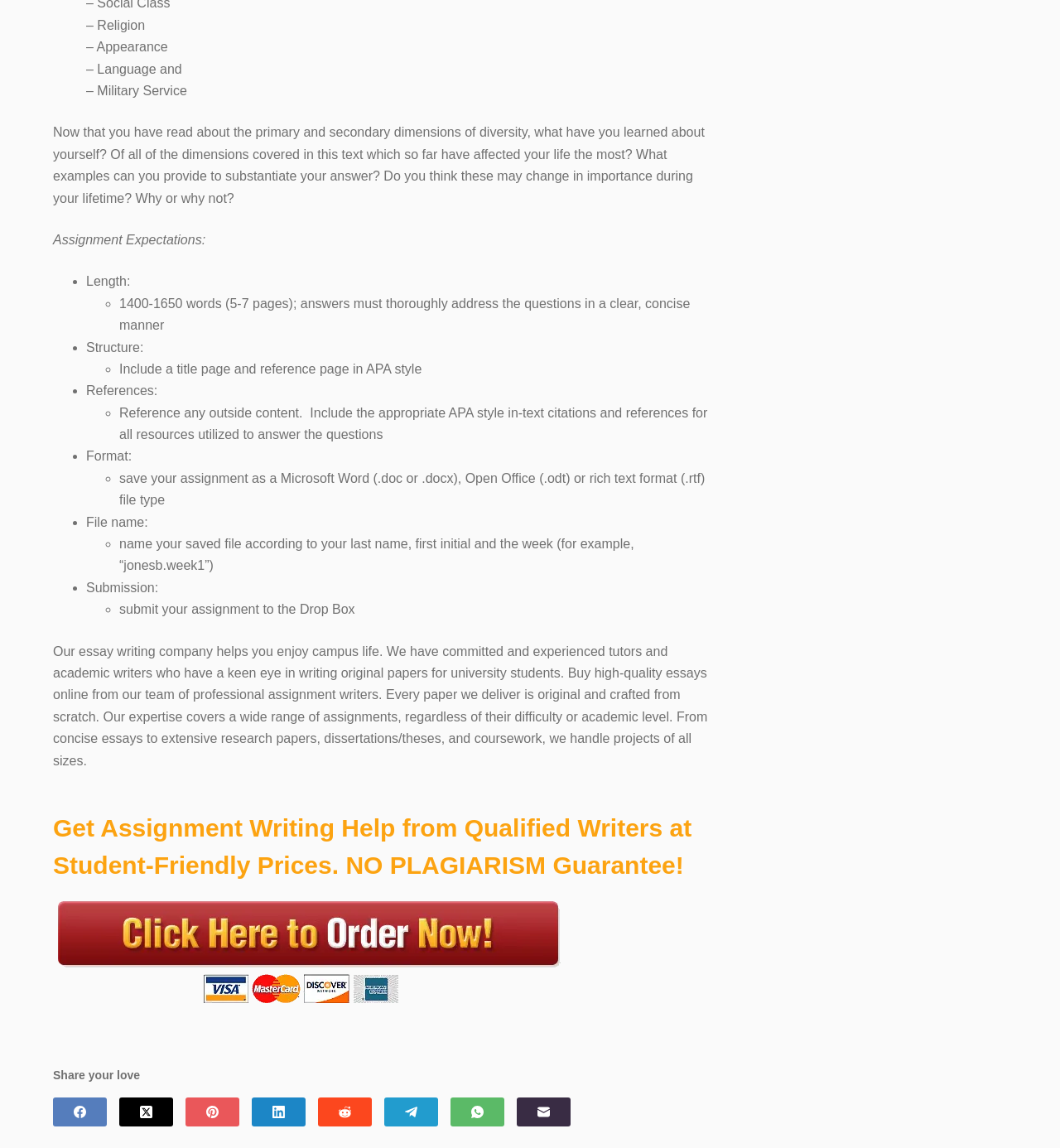Please specify the bounding box coordinates of the clickable region to carry out the following instruction: "Check the reference page in APA style". The coordinates should be four float numbers between 0 and 1, in the format [left, top, right, bottom].

[0.112, 0.315, 0.398, 0.327]